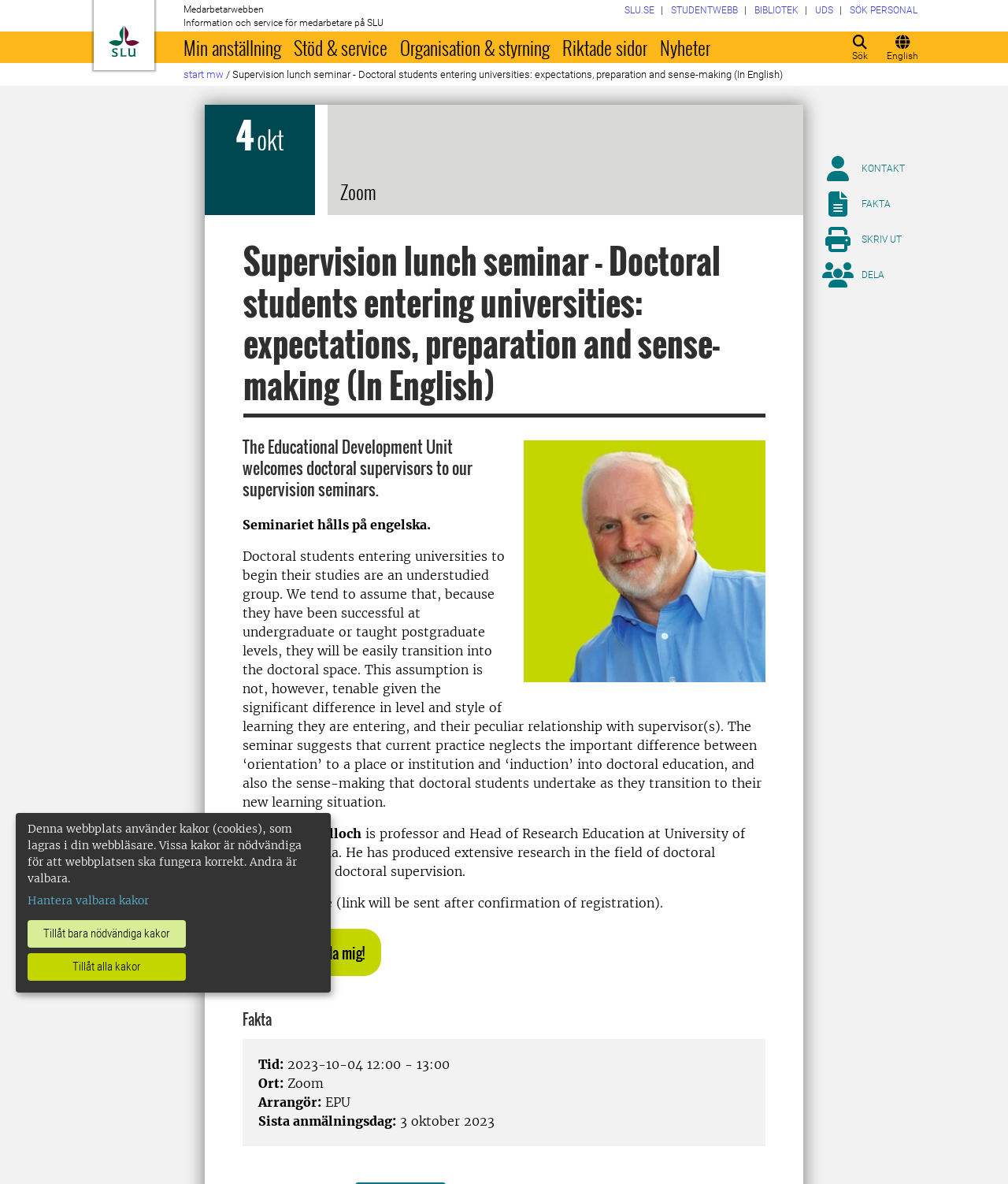Elaborate on the different components and information displayed on the webpage.

The webpage is about a supervision lunch seminar organized by the Educational Development Unit, specifically for doctoral supervisors. The seminar is titled "Doctoral students entering universities: expectations, preparation and sense-making (In English)" and will be held online via Zoom.

At the top of the page, there is a notification about the use of cookies on the website, with options to manage or accept them. Below this, there is a navigation menu with links to various sections of the website, including the start page, search, and different categories like news and organization.

The main content of the page is divided into sections. The first section displays the title of the seminar, along with the date and time of the event. Below this, there is a brief description of the seminar, which discusses the challenges faced by doctoral students entering universities and the importance of sense-making in their transition.

The next section features a photo of the speaker, Alistair McCulloch, who is a professor and Head of Research Education at the University of South Australia. His bio is provided, highlighting his research expertise in doctoral education and supervision.

Further down, there are details about the seminar, including the location (online), the registration process, and a button to sign up. The page also includes a section with facts about the event, such as the date, time, and organizer.

At the bottom of the page, there are links to contact information, facts about the event, and options to print or share the page.